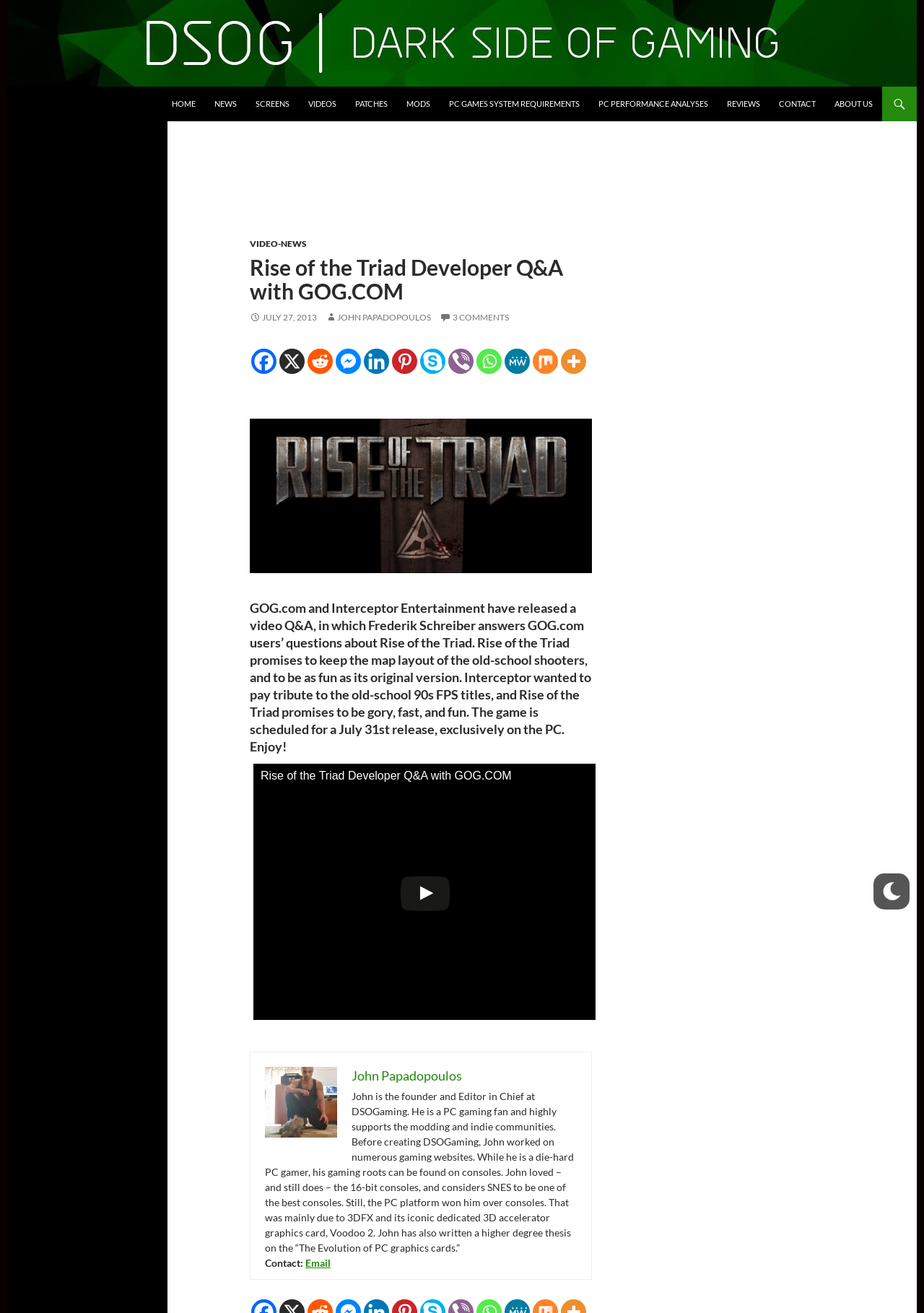Locate the bounding box for the described UI element: "aria-label="Facebook Messenger"". Ensure the coordinates are four float numbers between 0 and 1, formatted as [left, top, right, bottom].

[0.363, 0.266, 0.391, 0.285]